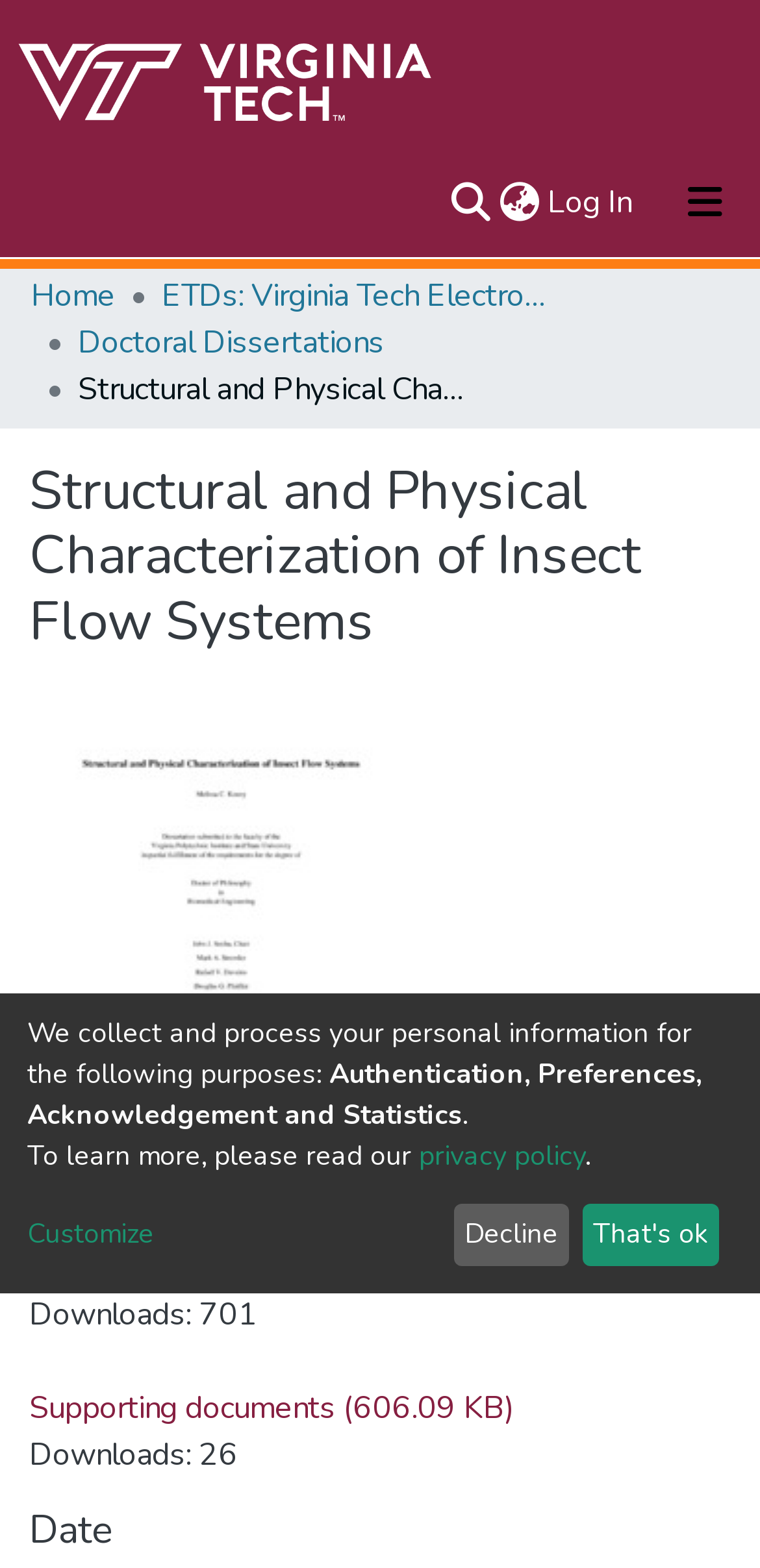Detail the features and information presented on the webpage.

This webpage is about a dissertation titled "Structural and Physical Characterization of Insect Flow Systems". At the top, there is a user profile bar with a repository logo on the left, a search bar in the middle, and a language switch button on the right. Below the user profile bar, there is a main navigation bar with links to "About", "Communities & Collections", "All of VTechWorks", and "Statistics".

On the left side of the page, there is a breadcrumb navigation menu with links to "Home", "ETDs: Virginia Tech Electronic Theses and Dissertations", and "Doctoral Dissertations". The main content of the page is divided into sections. The first section has a heading with the title of the dissertation, followed by a list of files, including a PDF file and a supporting document. The files are accompanied by download counts.

Below the file list, there is a section with a heading "Date". The page also has a section with a privacy policy notice, which includes links to a privacy policy and a customize option. There are two buttons at the bottom, "Decline" and "That's ok", likely related to the privacy policy.

There are a total of 3 images on the page, including the repository logo. There are 7 links to other pages, 5 buttons, and 11 static text elements. The page has a simple and organized layout, with clear headings and concise text.